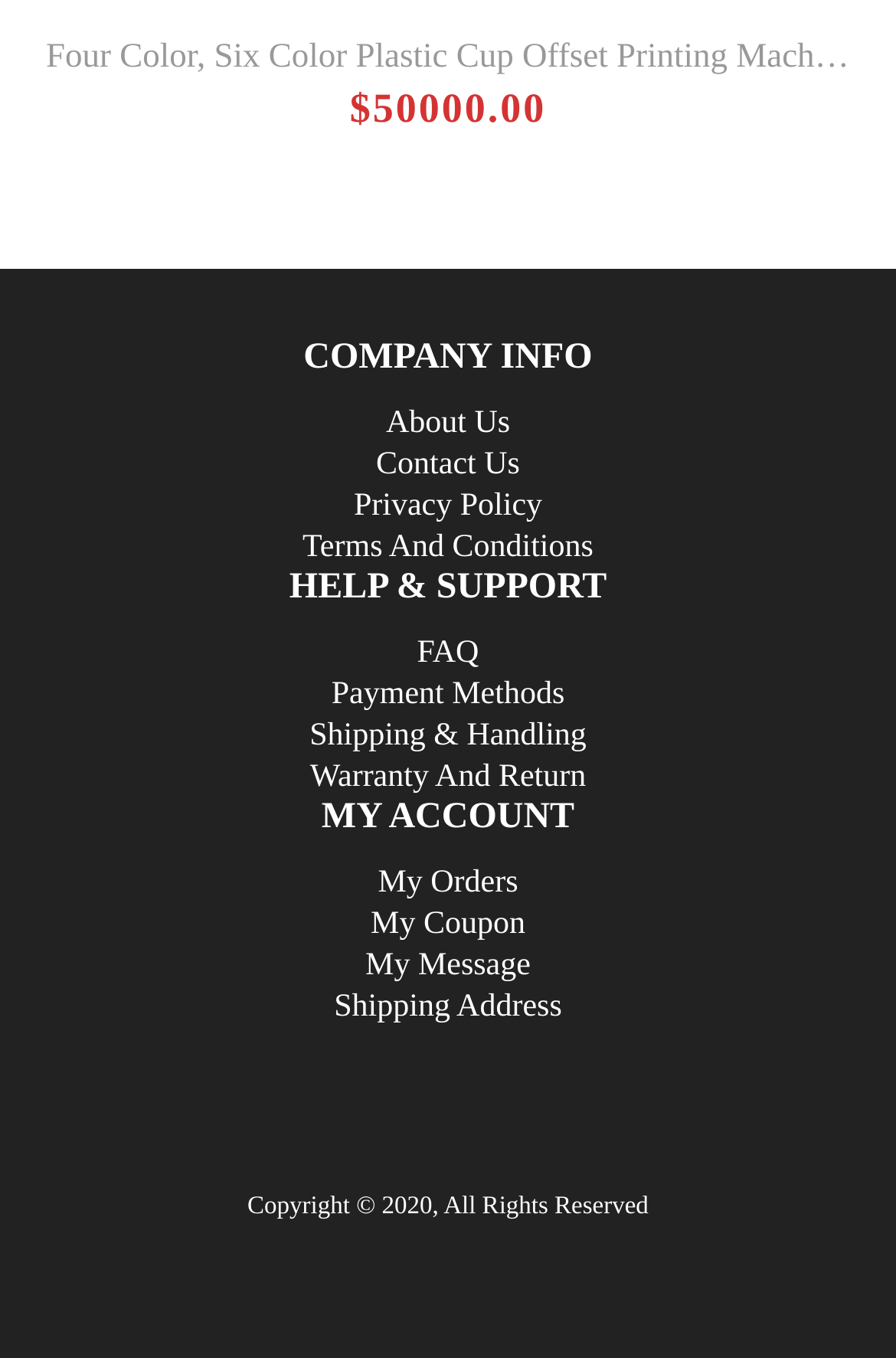What is the purpose of the 'My Message' link?
Carefully examine the image and provide a detailed answer to the question.

Based on the webpage structure, I found a link named 'My Message' under the 'My Account' category, which suggests that it leads to a page where users can view their messages or notifications.